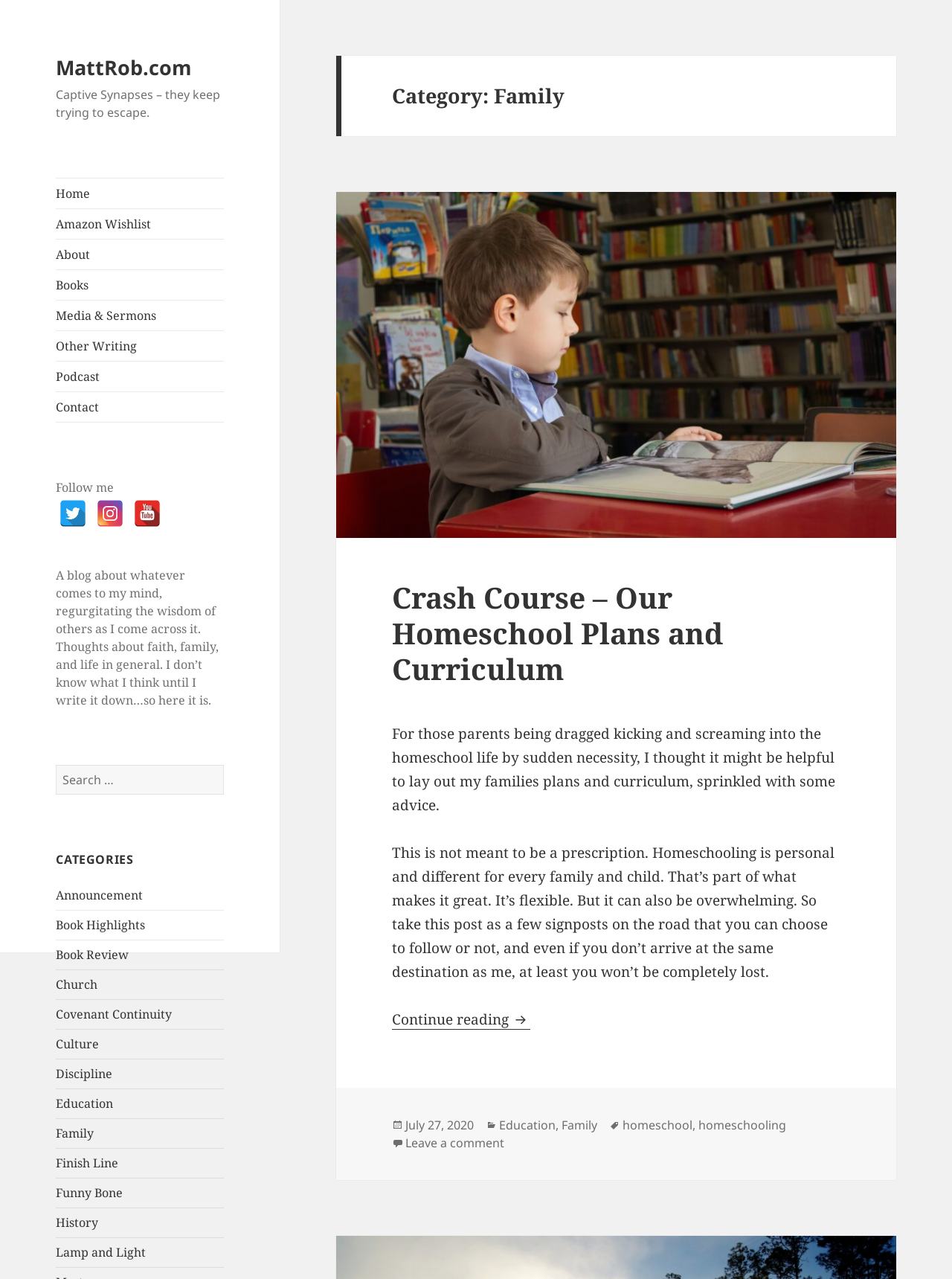What is the date of the current post?
Your answer should be a single word or phrase derived from the screenshot.

July 27, 2020